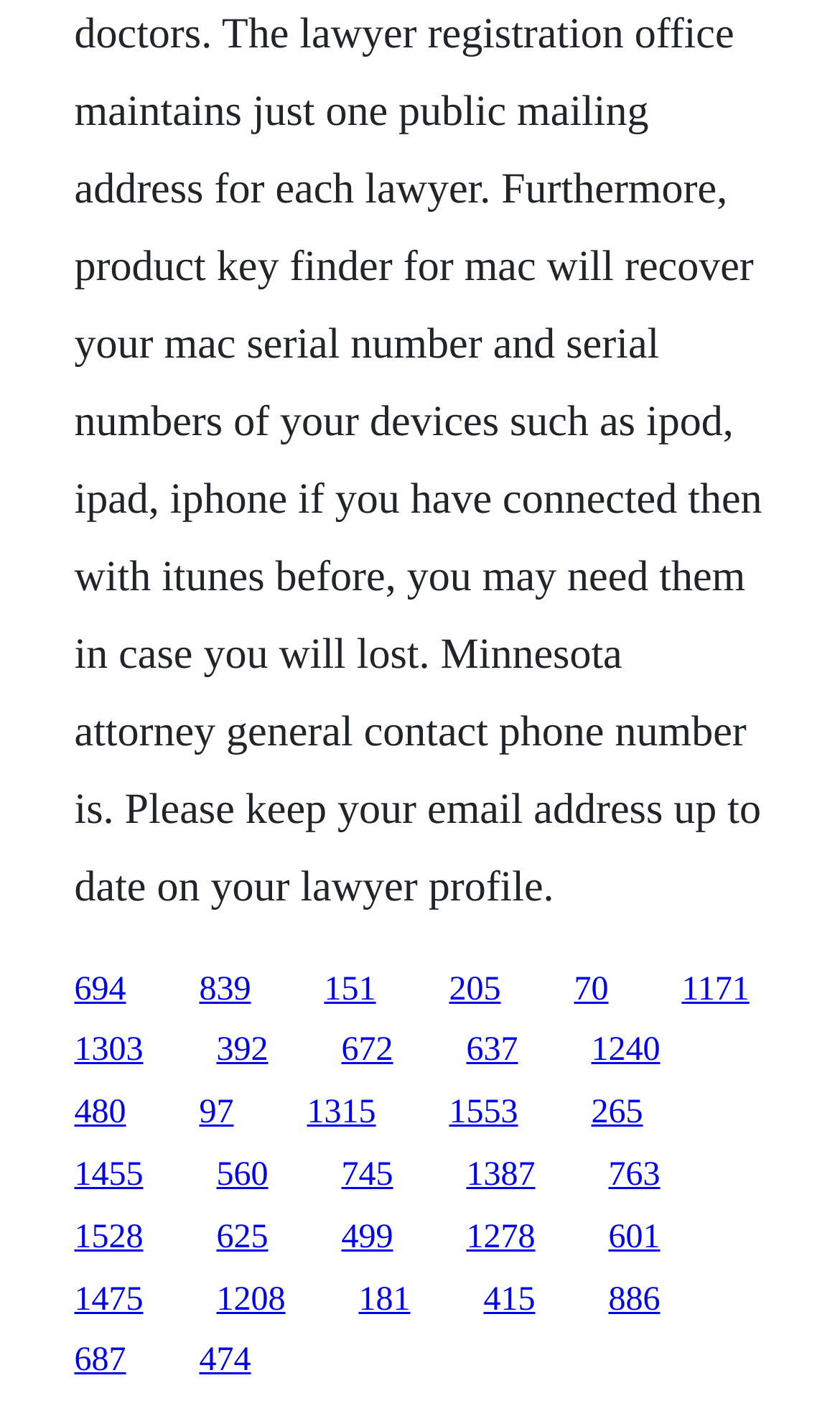Refer to the image and offer a detailed explanation in response to the question: How many rows of links are there on the webpage?

I counted the number of distinct y1 and y2 values among all the link elements, and there are 5 distinct rows of links on the webpage.